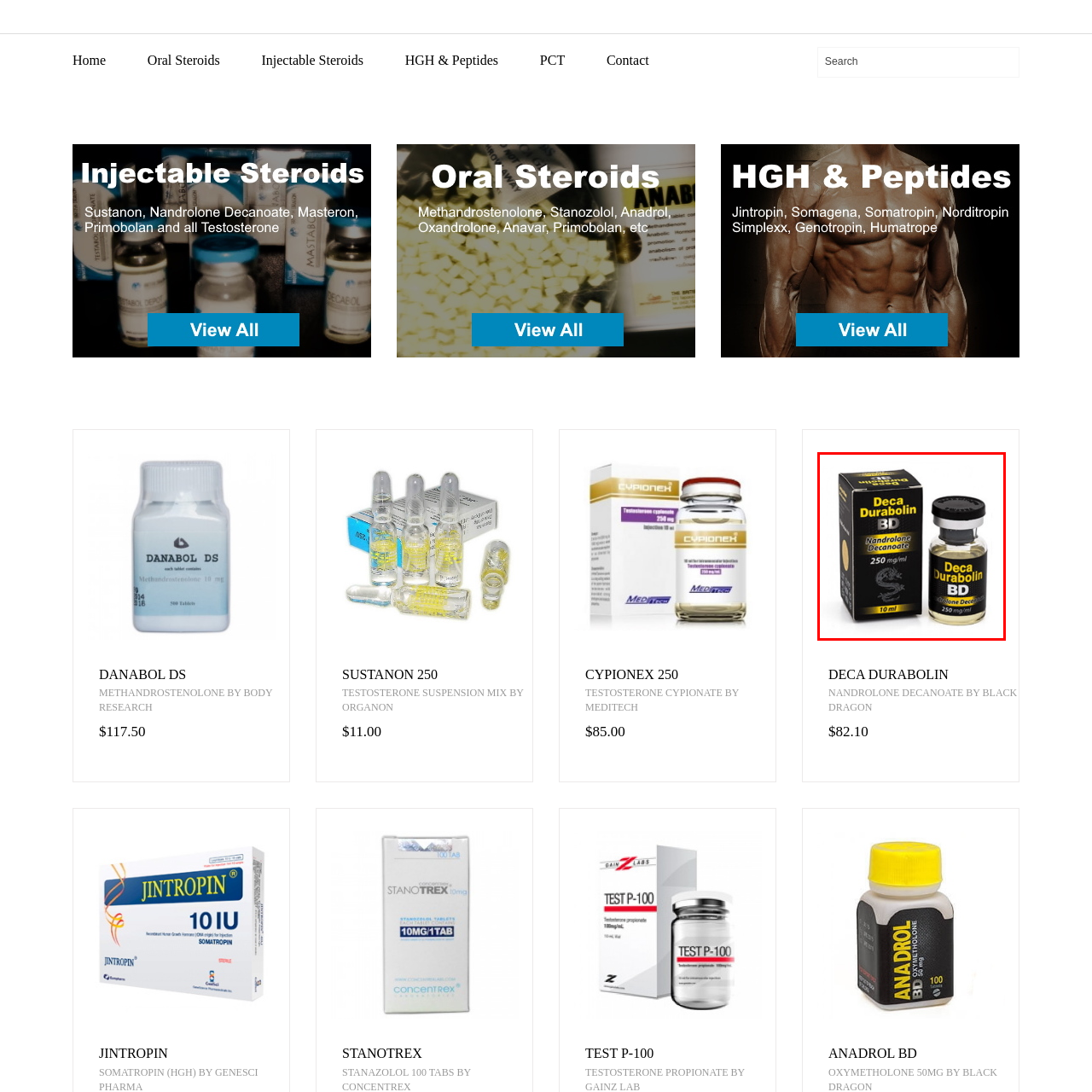Inspect the section within the red border, What does the dragon emblem on the packaging symbolize? Provide a one-word or one-phrase answer.

Strength and power